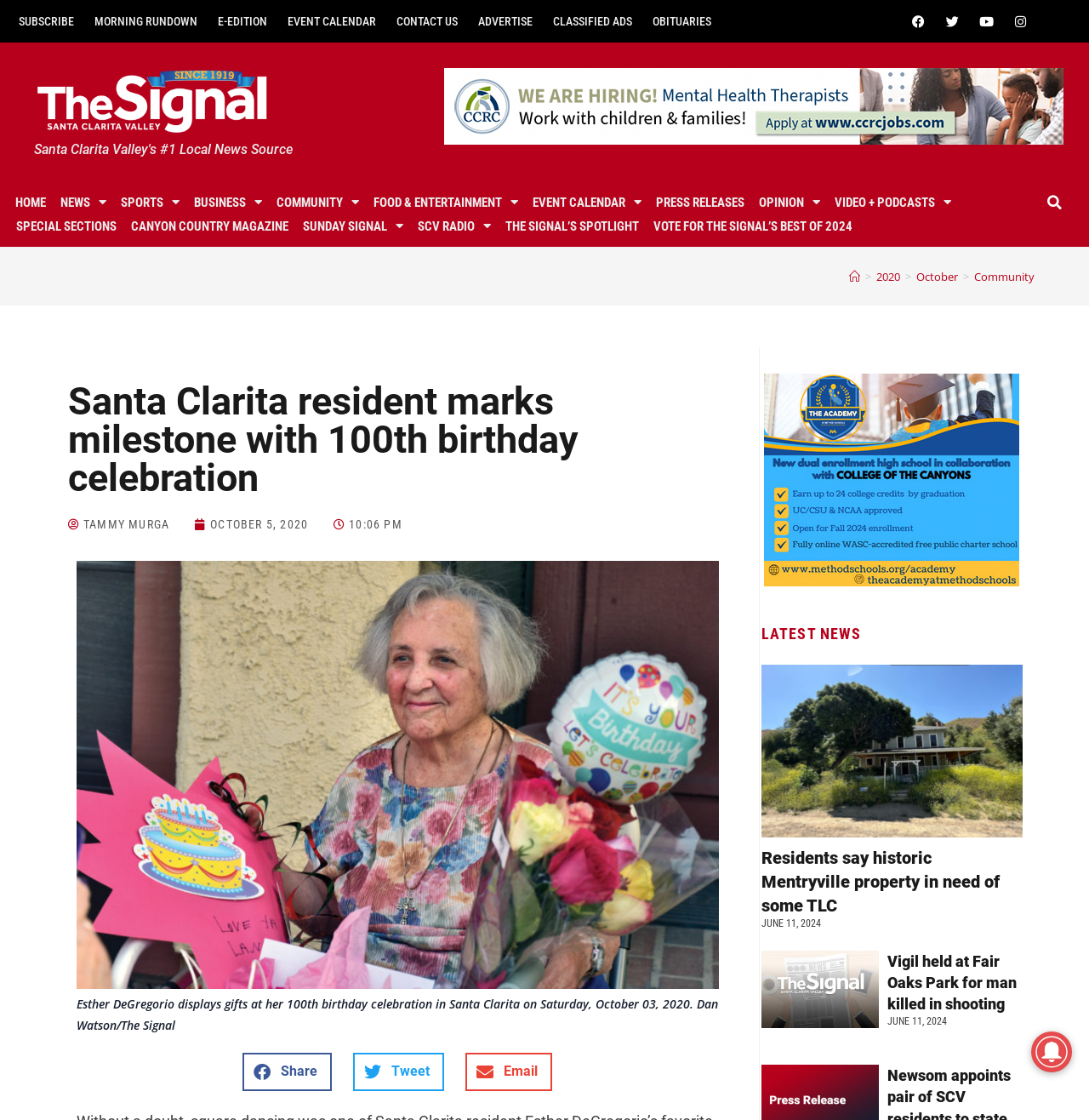Refer to the image and provide a thorough answer to this question:
How many social media sharing buttons are there below the article?

I found the answer by looking at the buttons below the article, which include 'Share on facebook', 'Share on twitter', and 'Share on email'.